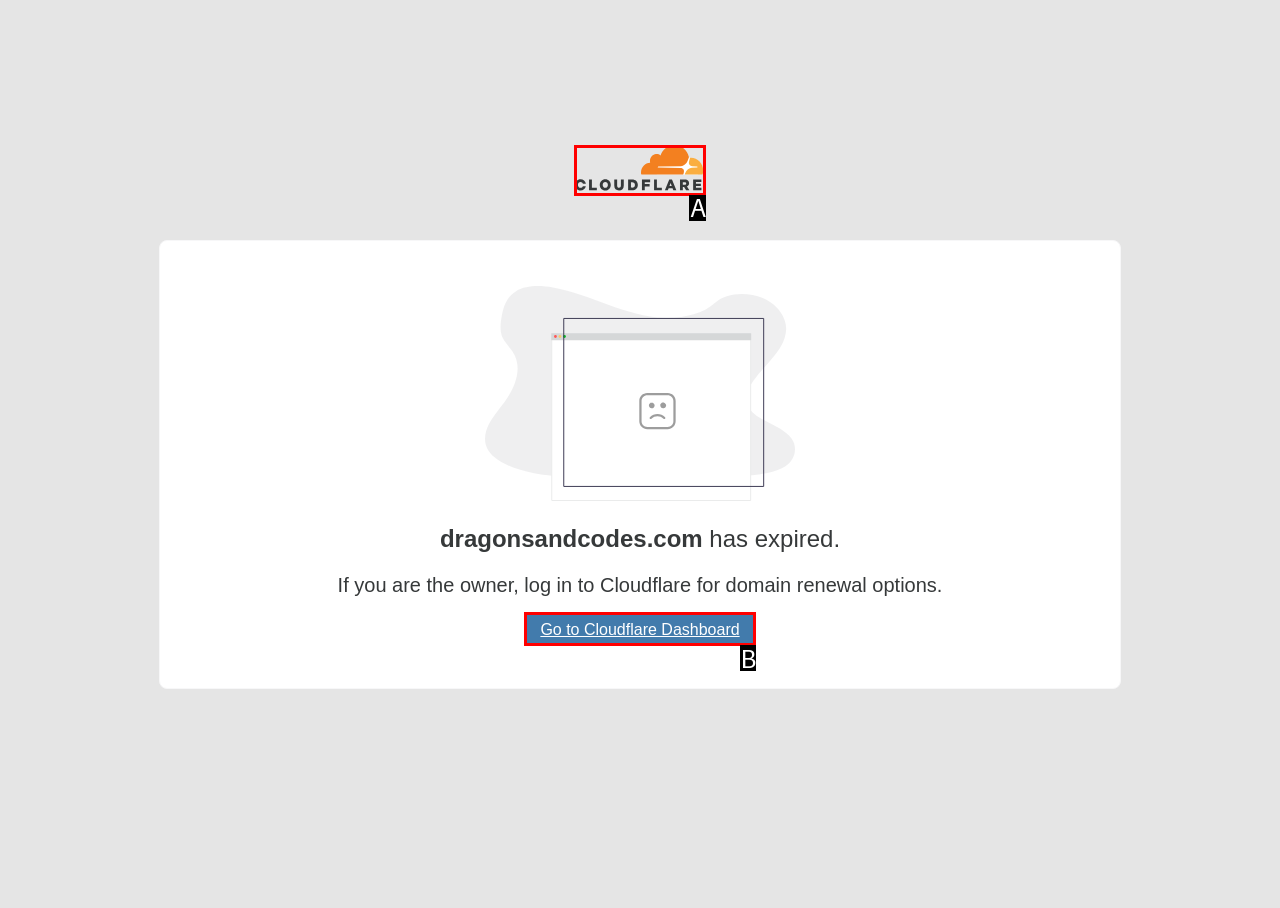Choose the HTML element that corresponds to the description: alt="Cloudflare Homepage"
Provide the answer by selecting the letter from the given choices.

A